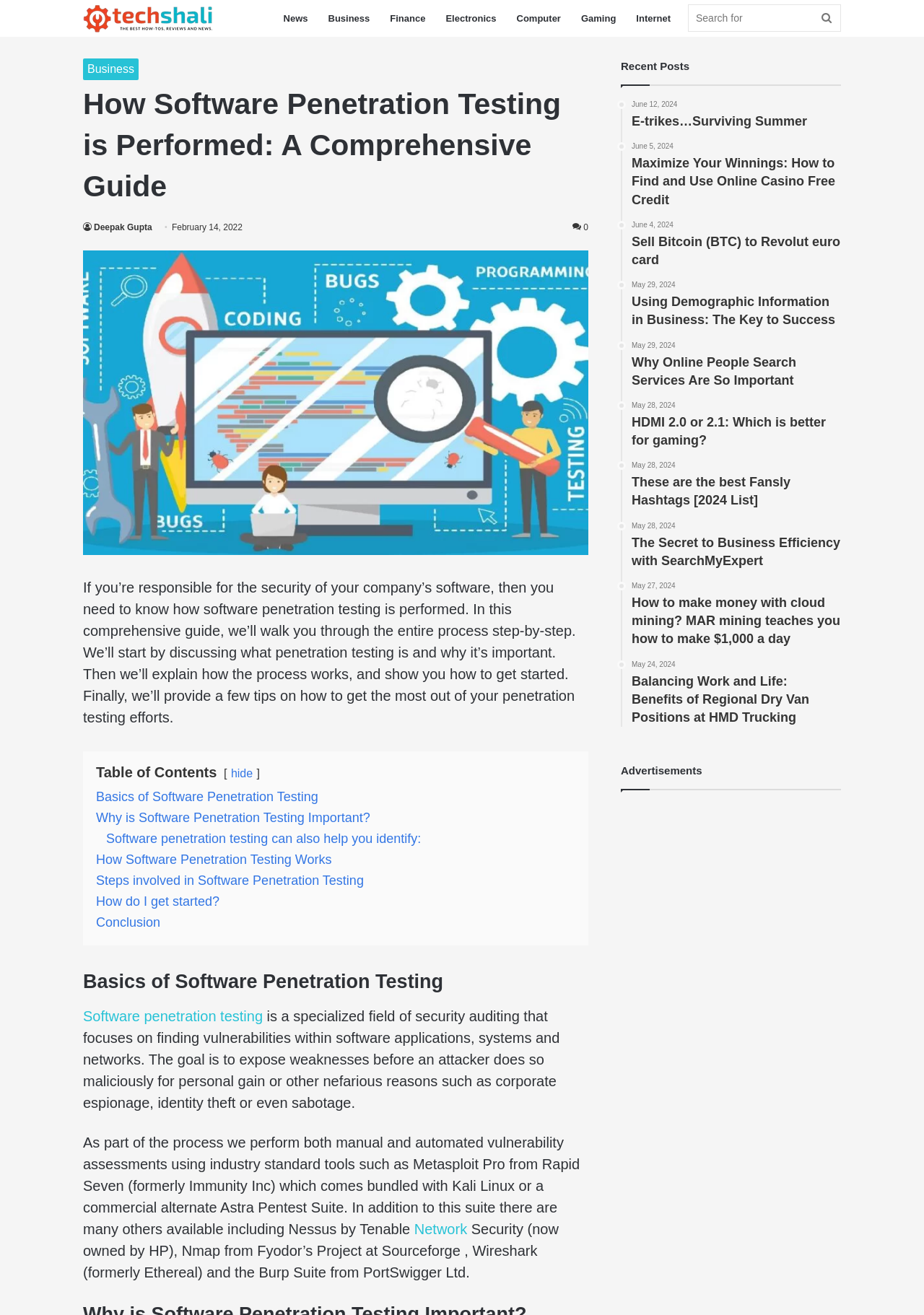What is the process of software penetration testing?
Look at the image and provide a detailed response to the question.

The process of software penetration testing involves performing both manual and automated vulnerability assessments using industry-standard tools. This includes identifying vulnerabilities, classifying them, and providing recommendations for remediation to prevent potential attacks and protect systems and data.